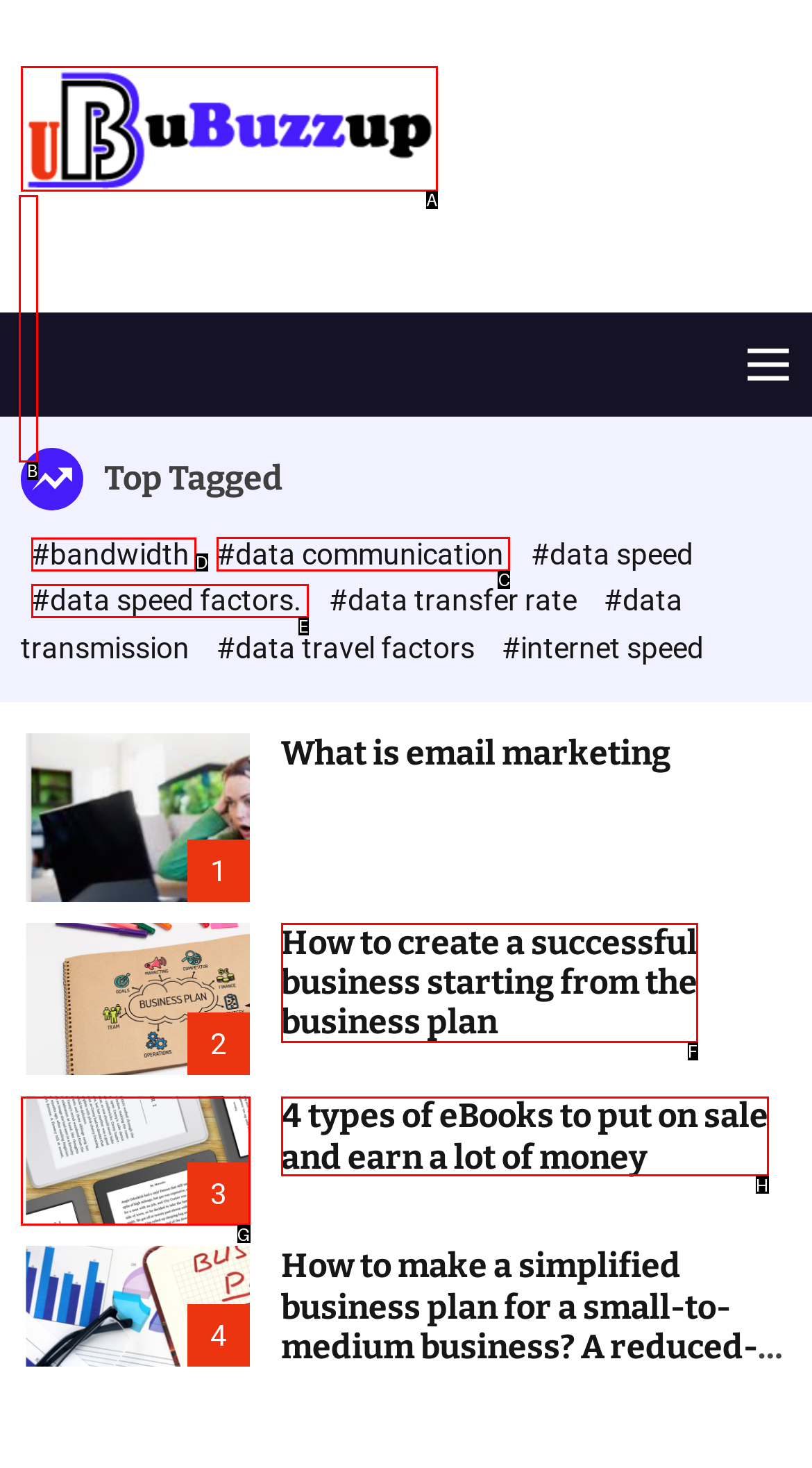Identify the correct UI element to click for the following task: Explore the topic '#data communication' Choose the option's letter based on the given choices.

C